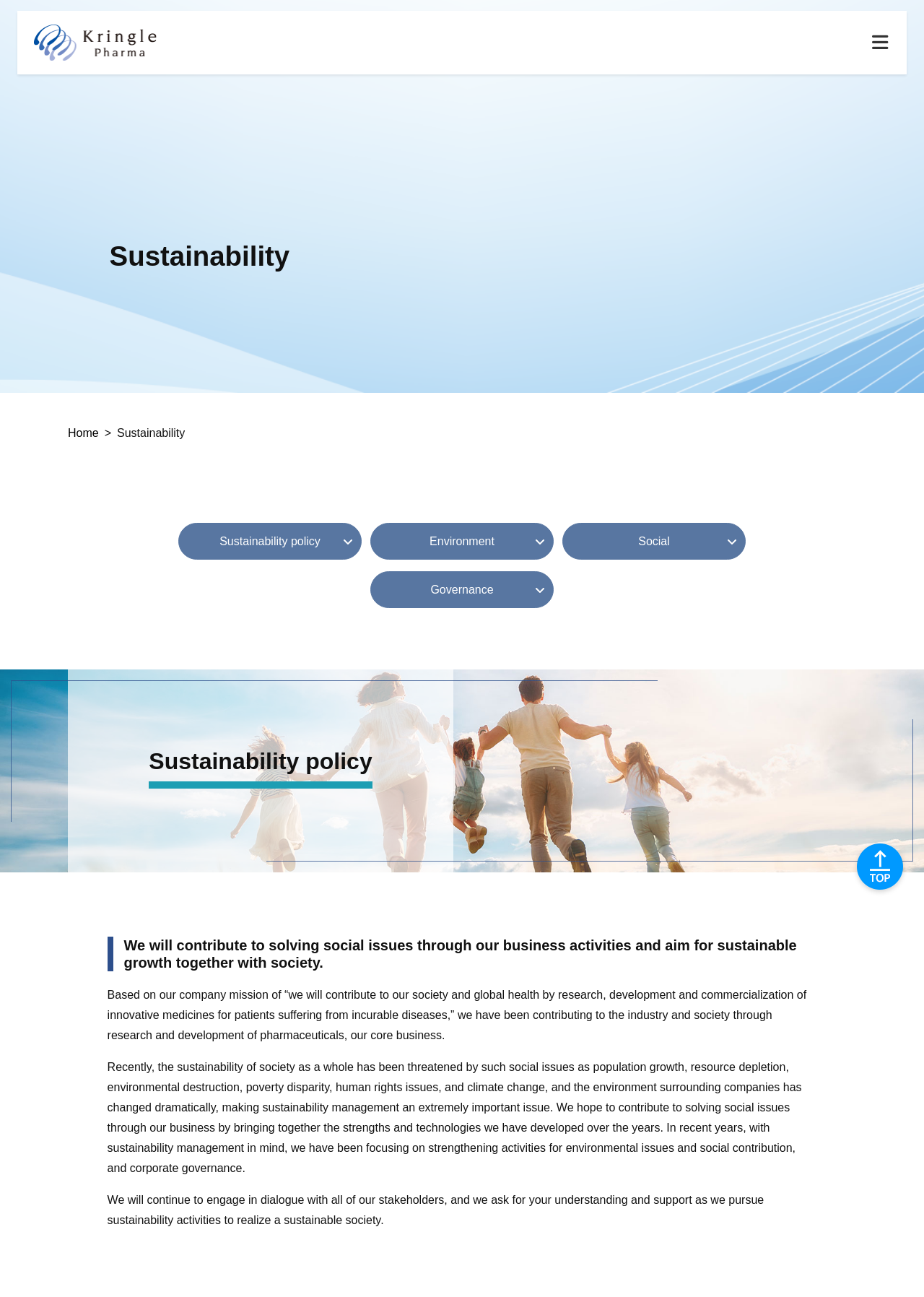Write a detailed summary of the webpage, including text, images, and layout.

The webpage is about Kringle Pharma, a late-stage regenerative drug discovery bio-venture, focusing on sustainability. At the top left, there is a link and a figure with an image, likely a logo. On the top right, there is a link with a font awesome icon. 

Below the top section, there is a heading "Sustainability" followed by a navigation menu with links to "Home", "Sustainability policy", "Environment", "Social", and "Governance". The "Sustainability policy" link is located above the "Environment", "Social", and "Governance" links.

The main content of the webpage is divided into sections. The first section has a heading "Sustainability policy" and a paragraph describing the company's mission to contribute to society and global health through research, development, and commercialization of innovative medicines. 

The next section has a long paragraph discussing the importance of sustainability management in the face of social issues such as population growth, resource depletion, environmental destruction, poverty disparity, human rights issues, and climate change. 

The final section has a paragraph expressing the company's commitment to engaging in dialogue with stakeholders and pursuing sustainability activities to realize a sustainable society.

At the bottom right, there is another link and a figure with an image, likely a footer element.